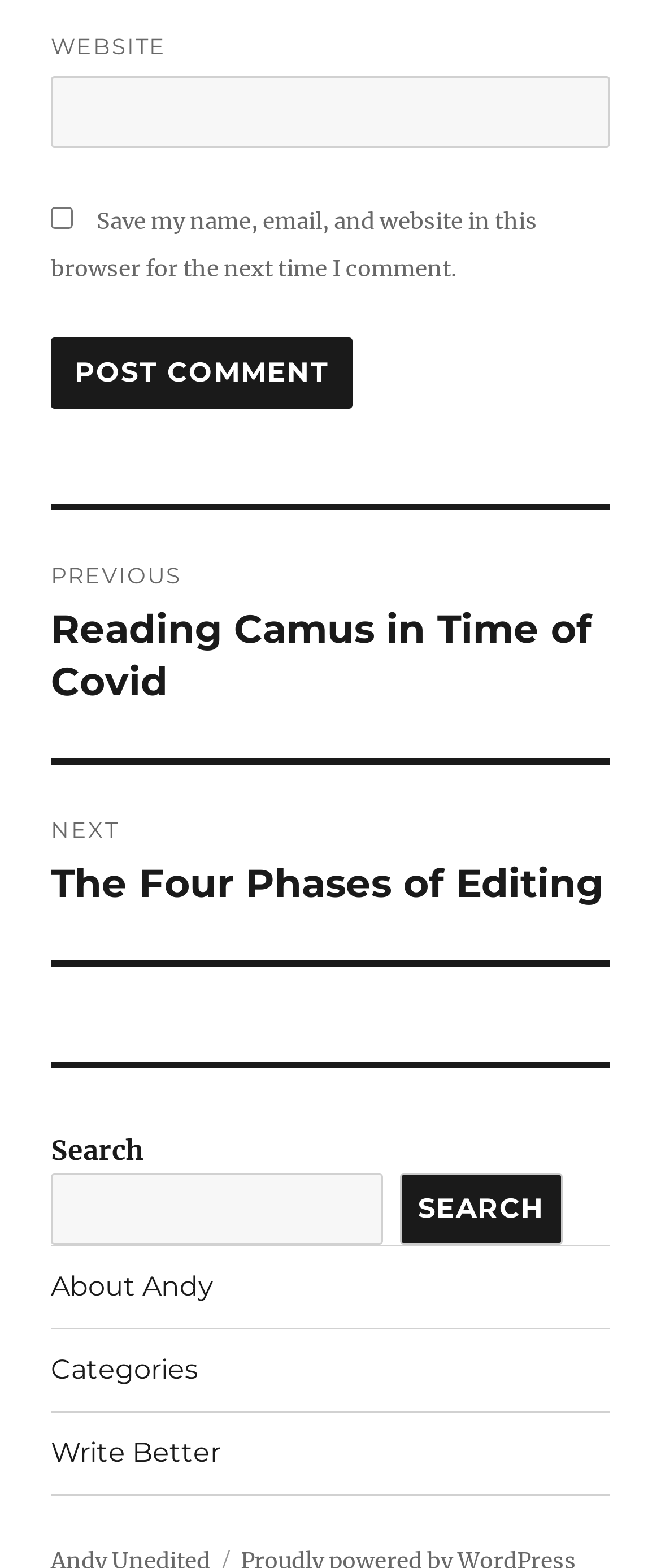Please determine the bounding box coordinates of the element's region to click in order to carry out the following instruction: "Enter website". The coordinates should be four float numbers between 0 and 1, i.e., [left, top, right, bottom].

[0.077, 0.048, 0.923, 0.094]